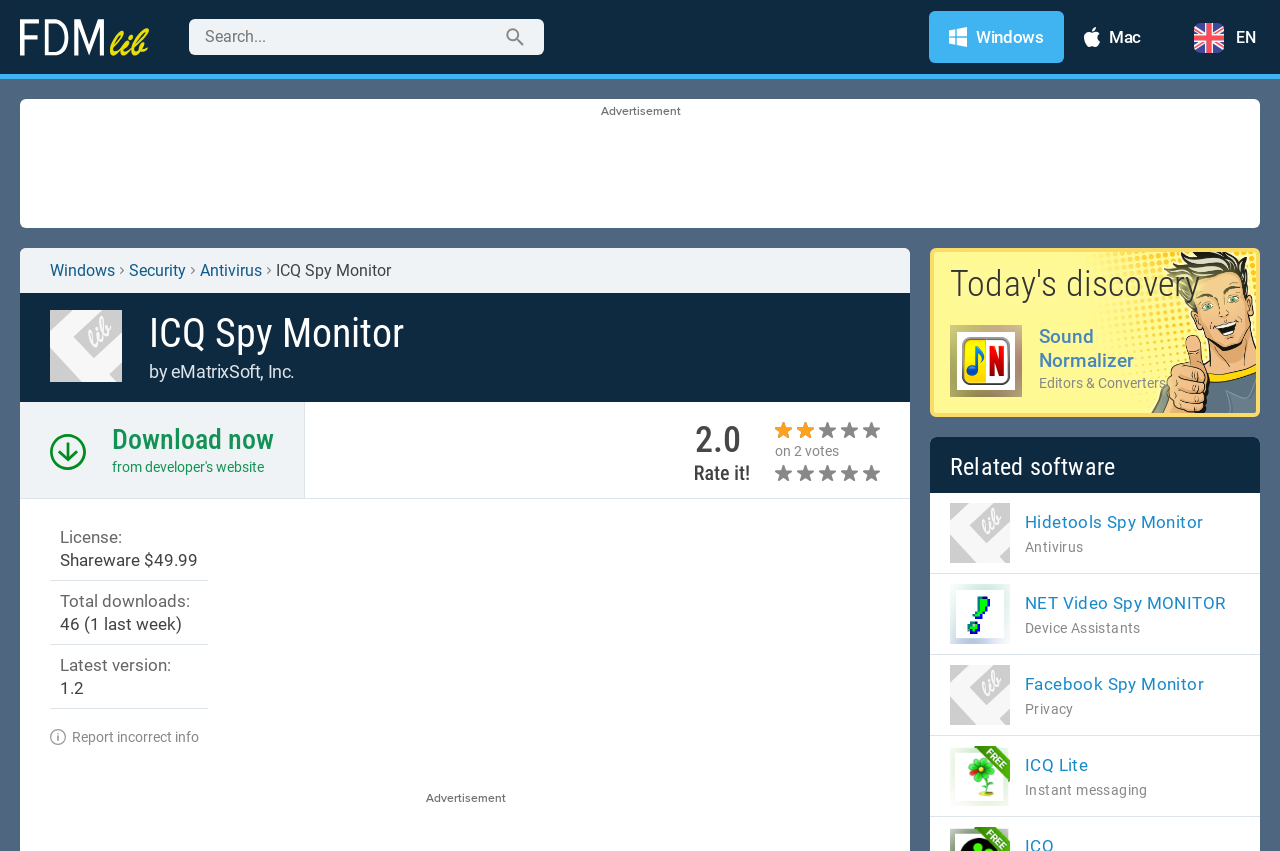Give a full account of the webpage's elements and their arrangement.

This webpage is about downloading ICQ Spy Monitor software. At the top left, there is a link to "Free Download Manager Lib" accompanied by a small image. Next to it, there is a search box with a "Search" button. On the top right, there are links to "Windows" and "Mac" operating systems, and a language selection option "EN".

Below the top section, there is an advertisement iframe. On the left side, there are several links to related categories, including "Windows", "Security", and "Antivirus". Next to these links, there is an image of ICQ Spy Monitor software, followed by a heading with the same name. The software's description is provided by the text "by eMatrixSoft, Inc.".

On the right side, there is a prominent "Download now" link, accompanied by the software's version number "2.0" and a rating system with five generic icons. Below this section, there is a table with details about the software, including its license type, total downloads, and latest version.

At the bottom of the page, there is a link to report incorrect information. On the right side, there is a section titled "Today's discovery" with a link to "Sound Normalizer" software, accompanied by an image. Below this section, there is a "Related software" heading, followed by links to several other software, including "Hidetools Spy Monitor", "NET Video Spy MONITOR", "Facebook Spy Monitor", and "ICQ Lite", each accompanied by an image.